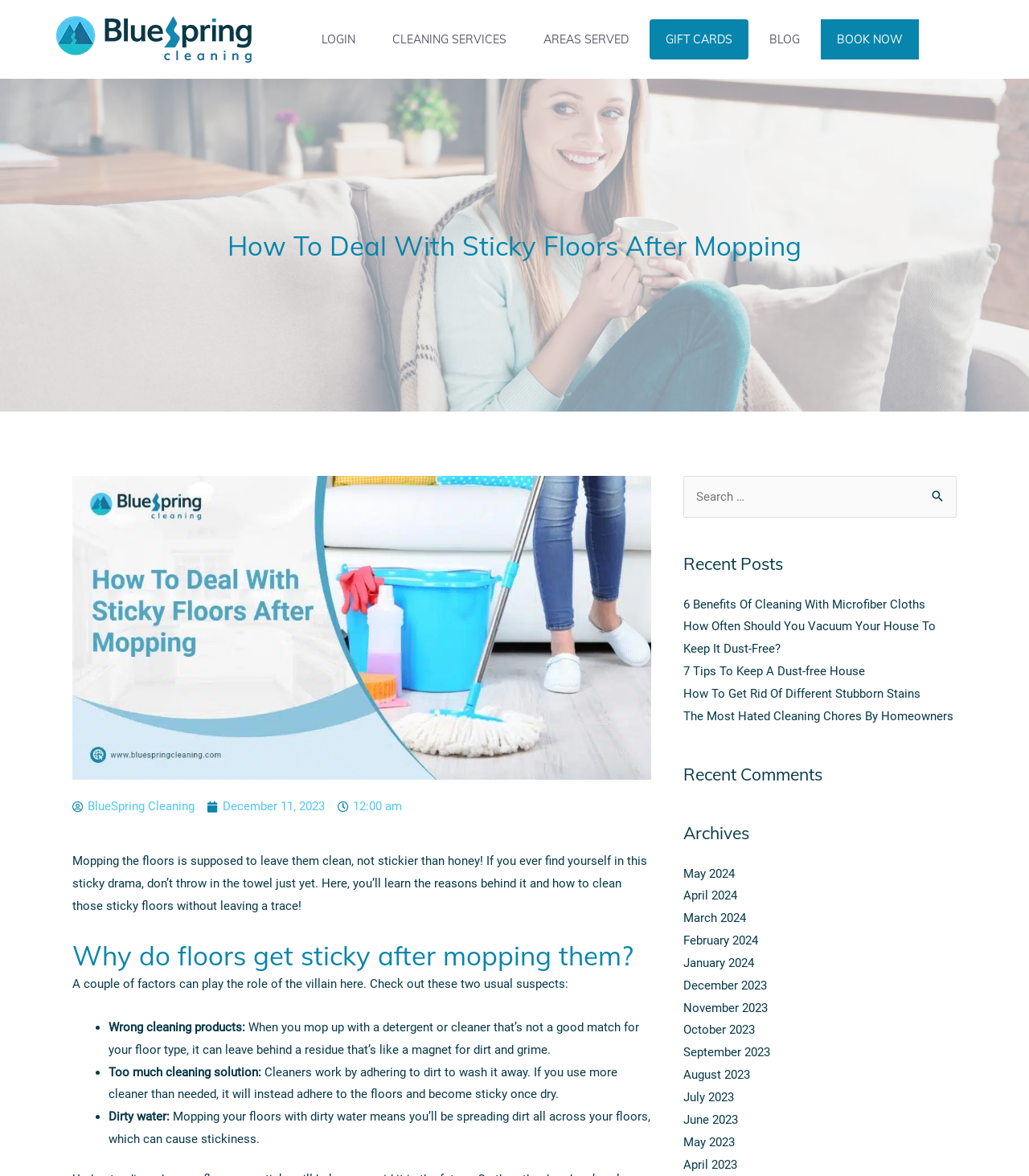Bounding box coordinates are specified in the format (top-left x, top-left y, bottom-right x, bottom-right y). All values are floating point numbers bounded between 0 and 1. Please provide the bounding box coordinate of the region this sentence describes: December 11, 2023

[0.202, 0.677, 0.316, 0.696]